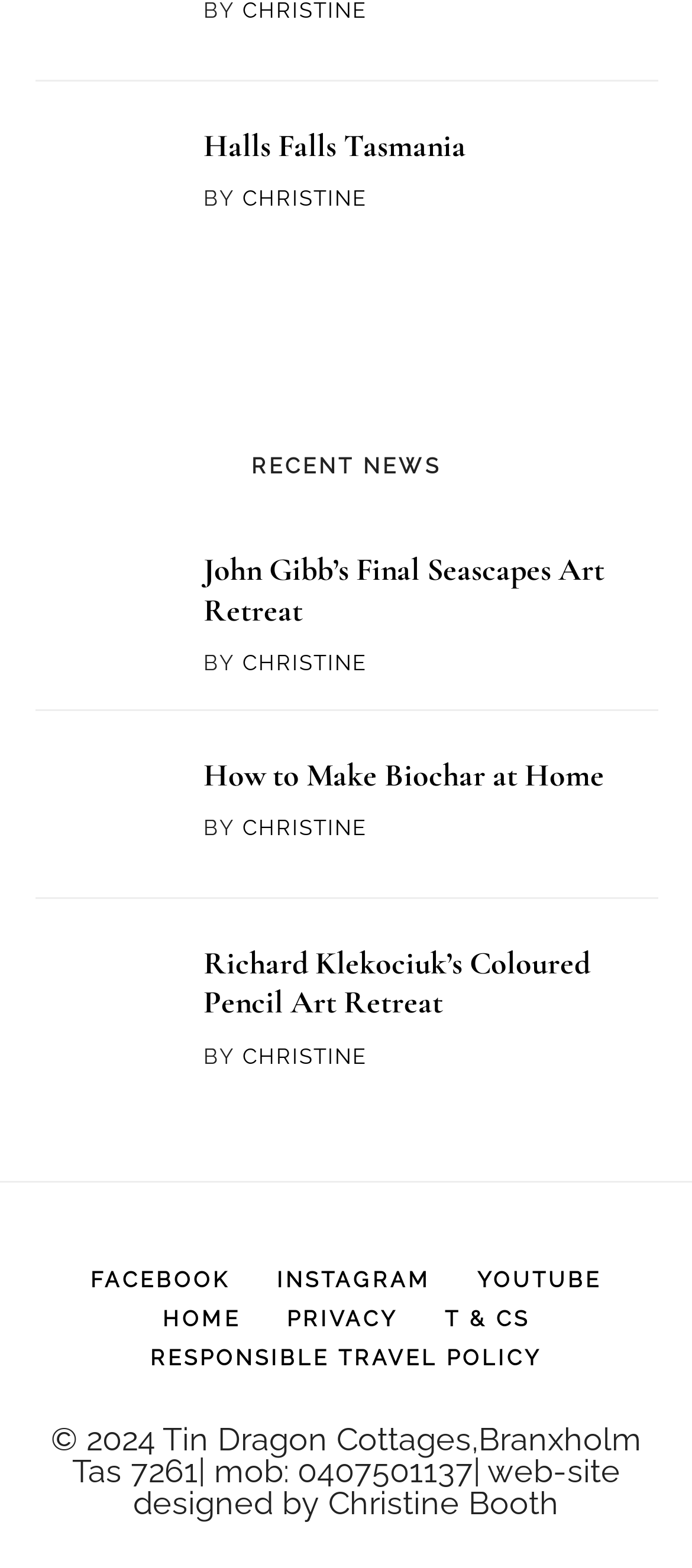Identify the bounding box coordinates of the area that should be clicked in order to complete the given instruction: "Check out Richard Klekociuk’s Coloured Pencil Art Retreat". The bounding box coordinates should be four float numbers between 0 and 1, i.e., [left, top, right, bottom].

[0.05, 0.601, 0.95, 0.652]